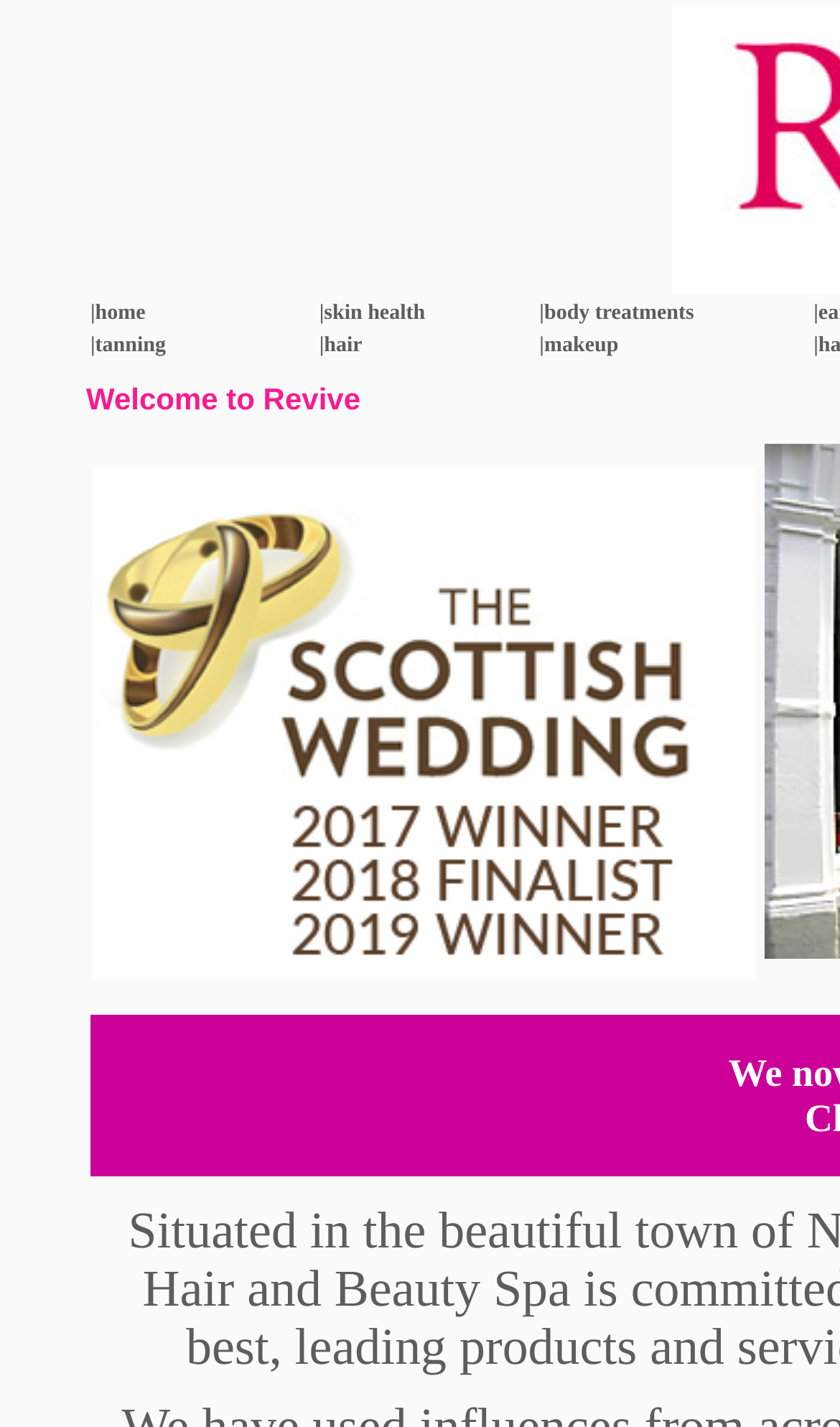Generate the text of the webpage's primary heading.

Welcome to Revive